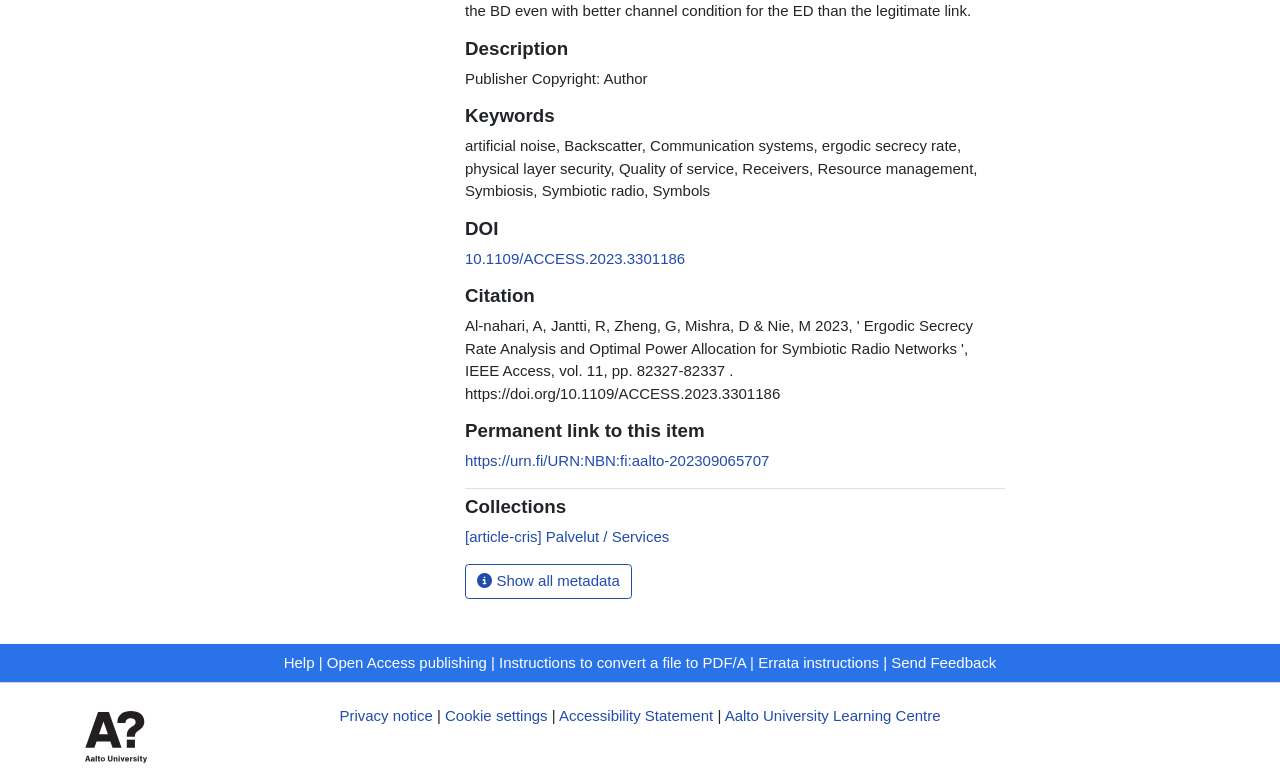Determine the coordinates of the bounding box that should be clicked to complete the instruction: "View the DOI". The coordinates should be represented by four float numbers between 0 and 1: [left, top, right, bottom].

[0.363, 0.277, 0.785, 0.306]